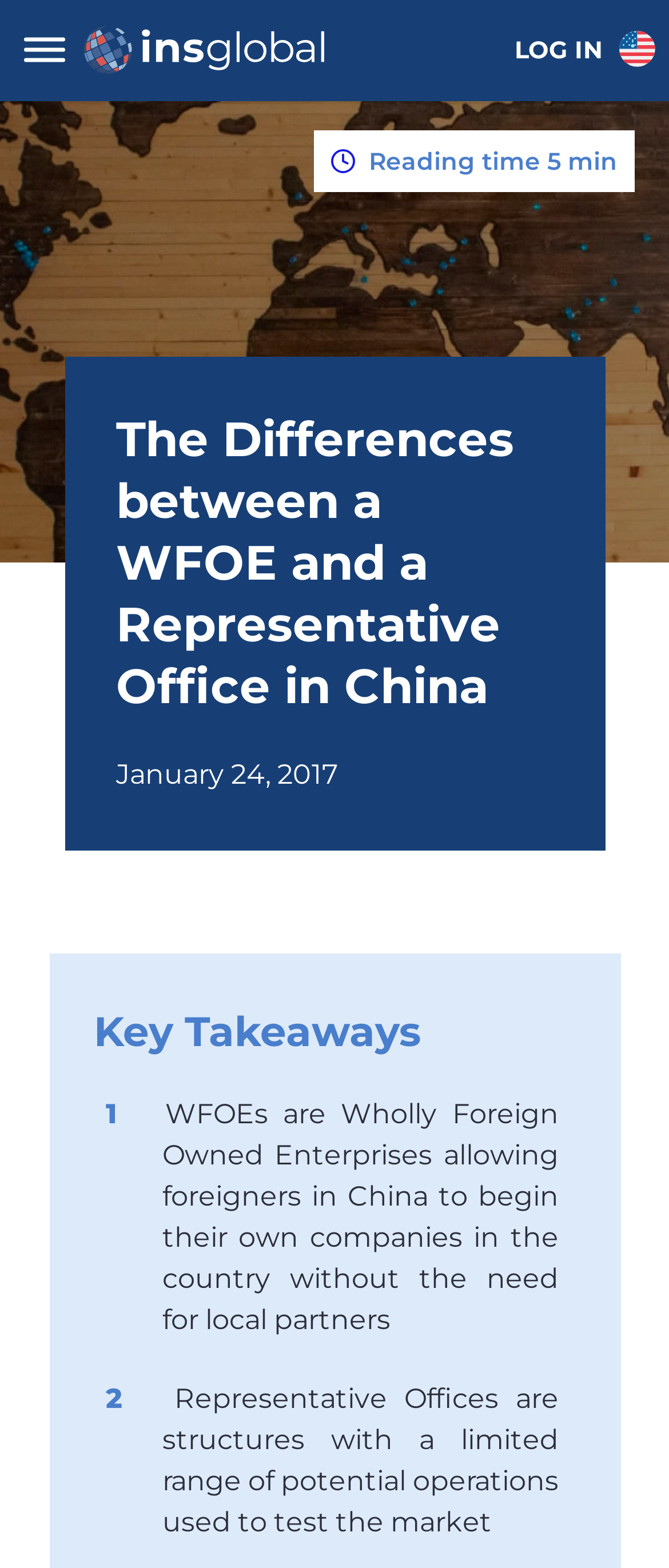What is located at the top-right corner of the webpage?
Based on the image, answer the question with a single word or brief phrase.

LOG IN button